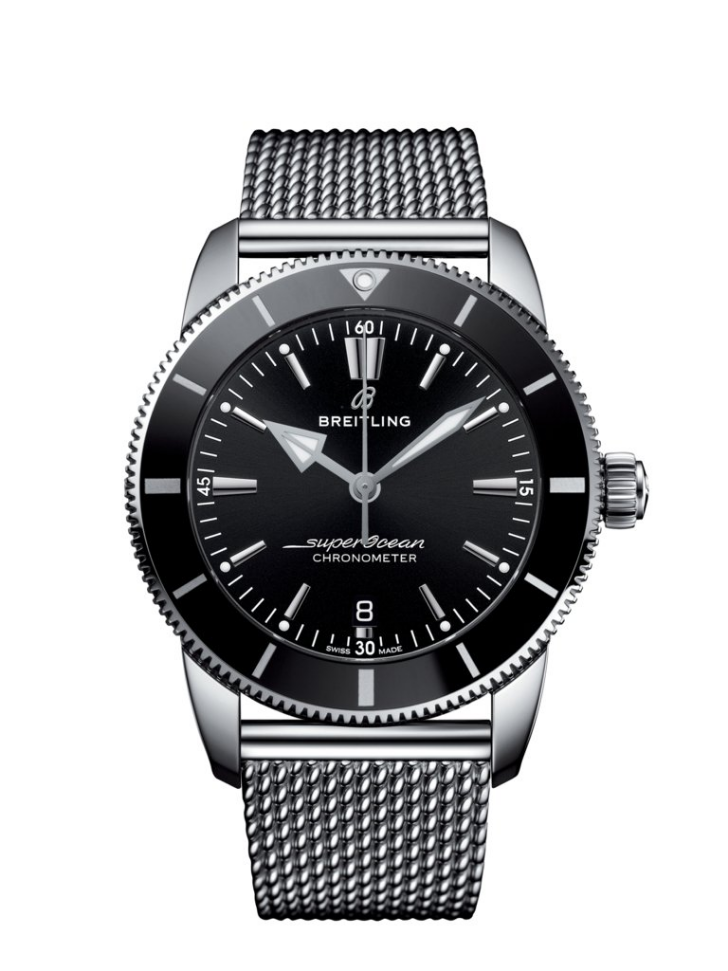Break down the image and provide a full description, noting any significant aspects.

This high-quality image showcases a sleek Breitling Superocean Chronometer watch, renowned for its combination of elegance and functionality. The watch features a striking black dial adorned with luminous hands and hour markers, allowing for easy readability even in low-light conditions. Its unidirectional rotating bezel is designed for precise timing, while the date function is prominently displayed at the 6 o'clock position.

The watch is presented on a robust mesh bracelet, enhancing both its sporty and sophisticated appeal. Acknown for its durability, the Superocean is well-suited for underwater exploration and is a popular choice among diving enthusiasts. This particular model—part of Breitling's esteemed collection—reflects the brand's commitment to quality and precision, making it a prized addition to any watch collection.